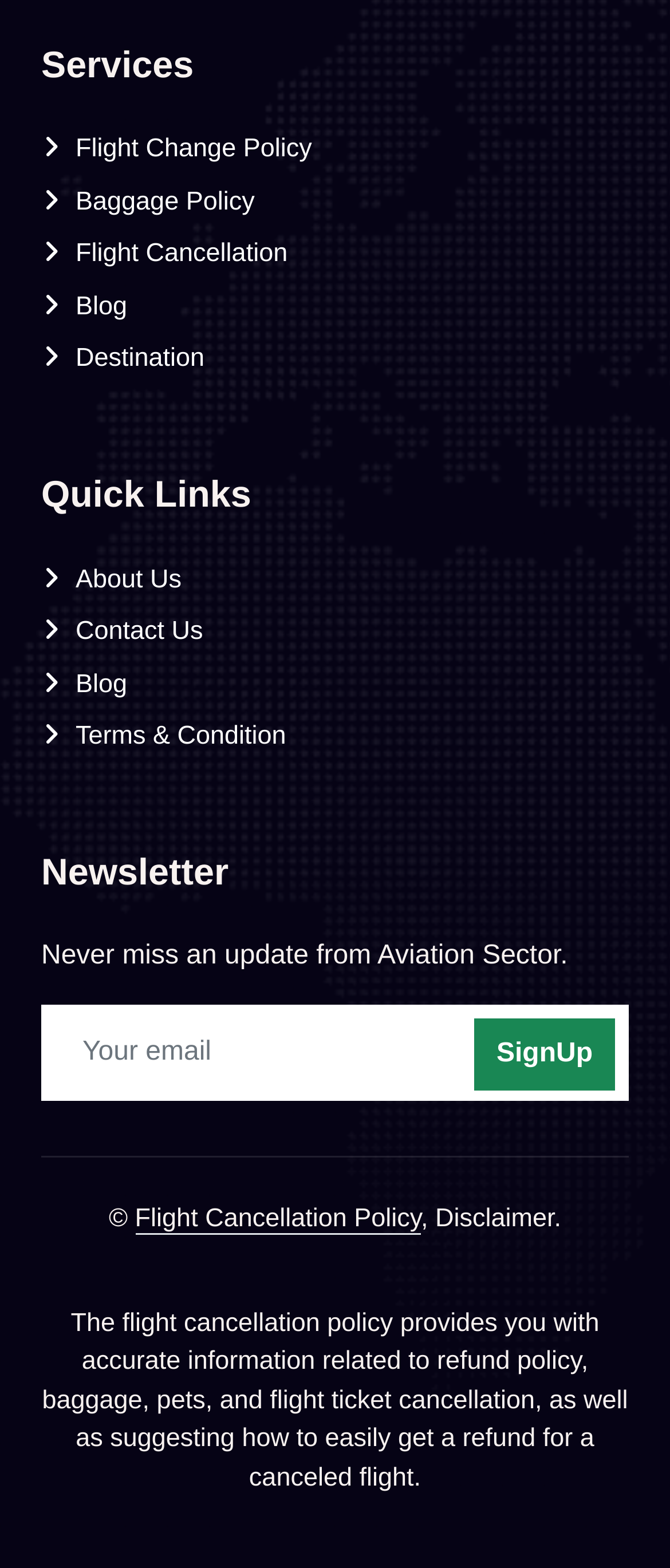For the following element description, predict the bounding box coordinates in the format (top-left x, top-left y, bottom-right x, bottom-right y). All values should be floating point numbers between 0 and 1. Description: Philip Ryall

None